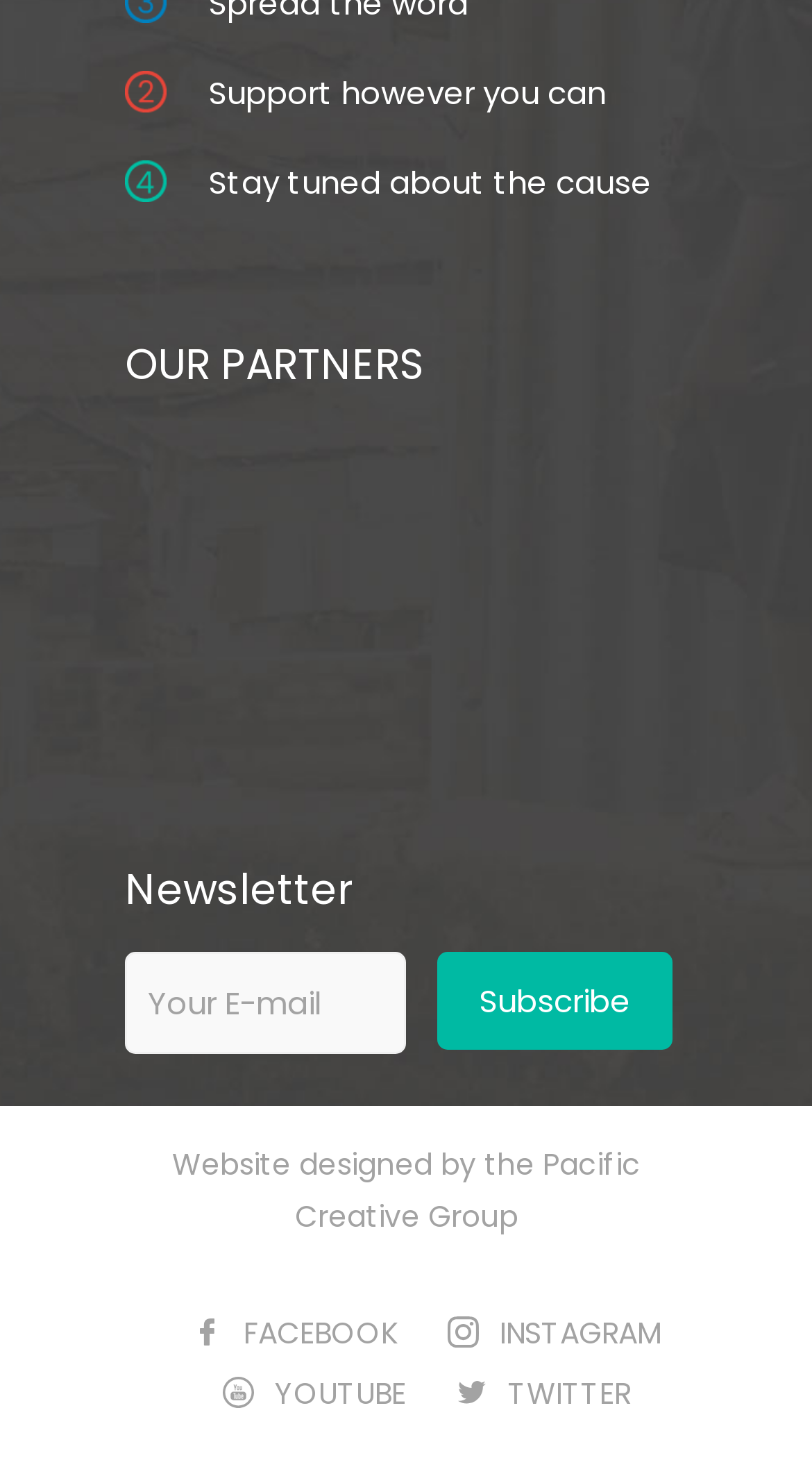How many social media links are present?
Can you provide an in-depth and detailed response to the question?

The webpage has links to four social media platforms: Facebook, Instagram, YouTube, and Twitter, which are located at the bottom of the page.